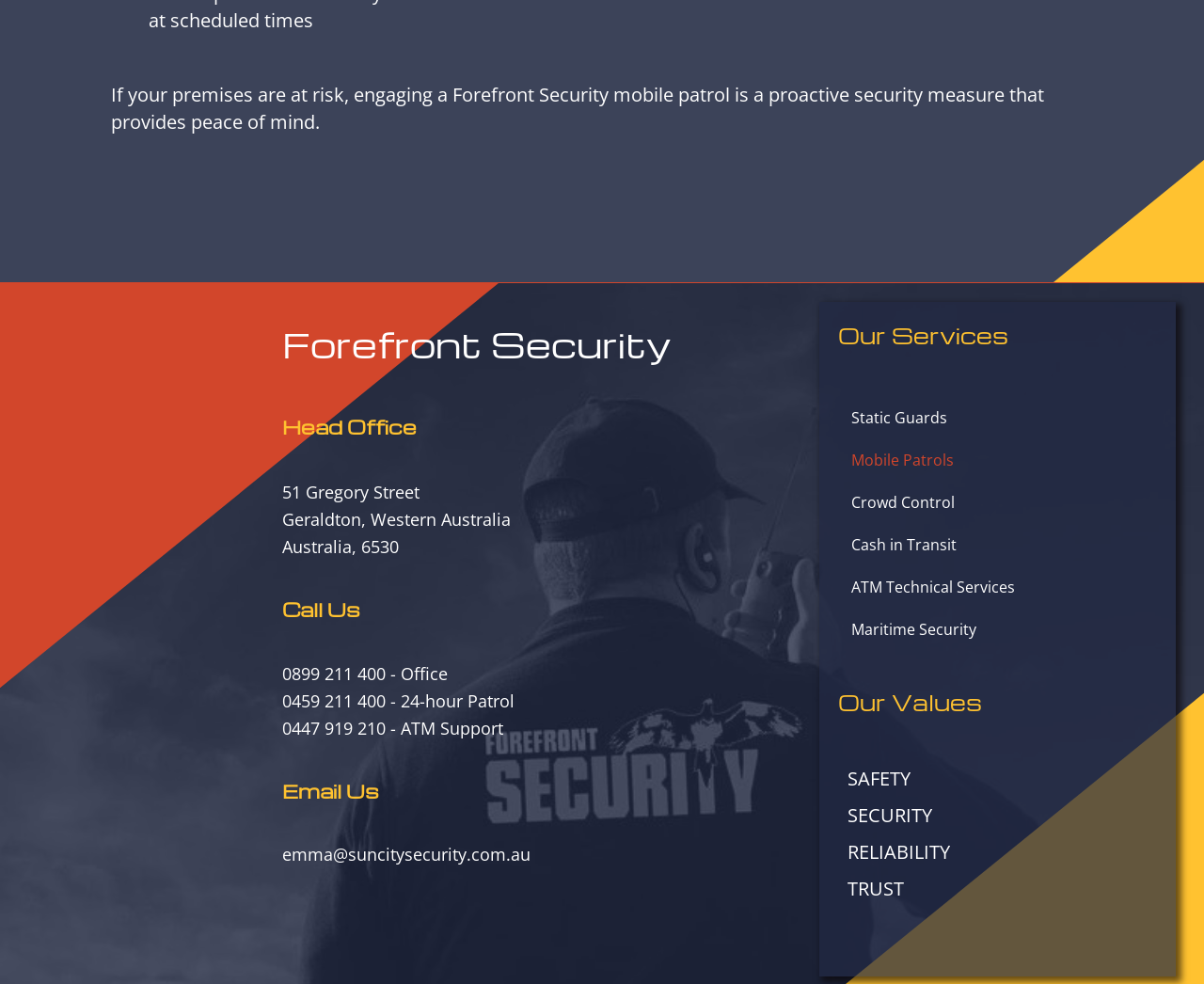Specify the bounding box coordinates of the region I need to click to perform the following instruction: "Request a quote". The coordinates must be four float numbers in the range of 0 to 1, i.e., [left, top, right, bottom].

[0.398, 0.185, 0.602, 0.248]